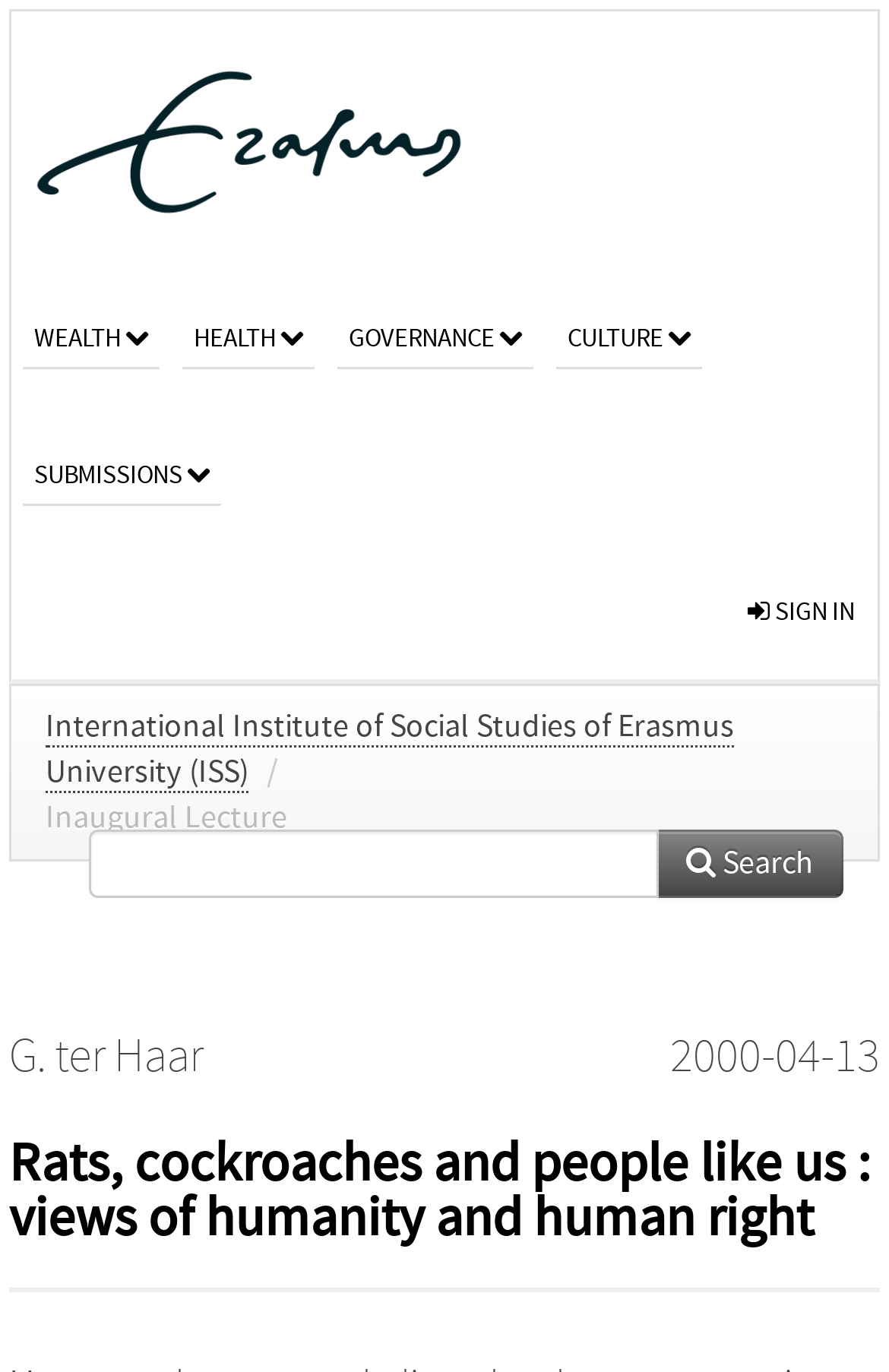Point out the bounding box coordinates of the section to click in order to follow this instruction: "sign in".

[0.815, 0.397, 0.987, 0.495]